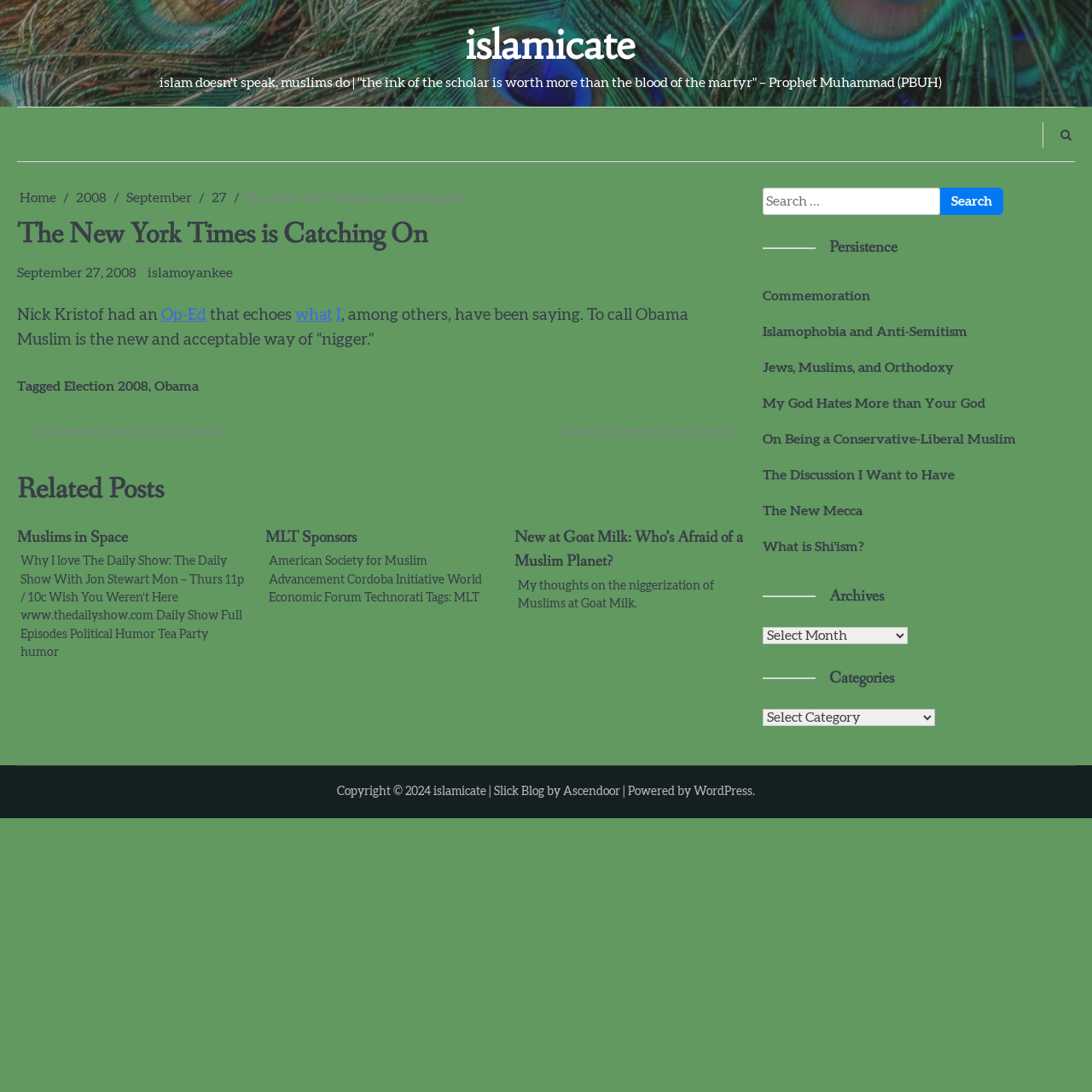Extract the bounding box coordinates for the described element: "What is Shi'ism?". The coordinates should be represented as four float numbers between 0 and 1: [left, top, right, bottom].

[0.698, 0.494, 0.791, 0.507]